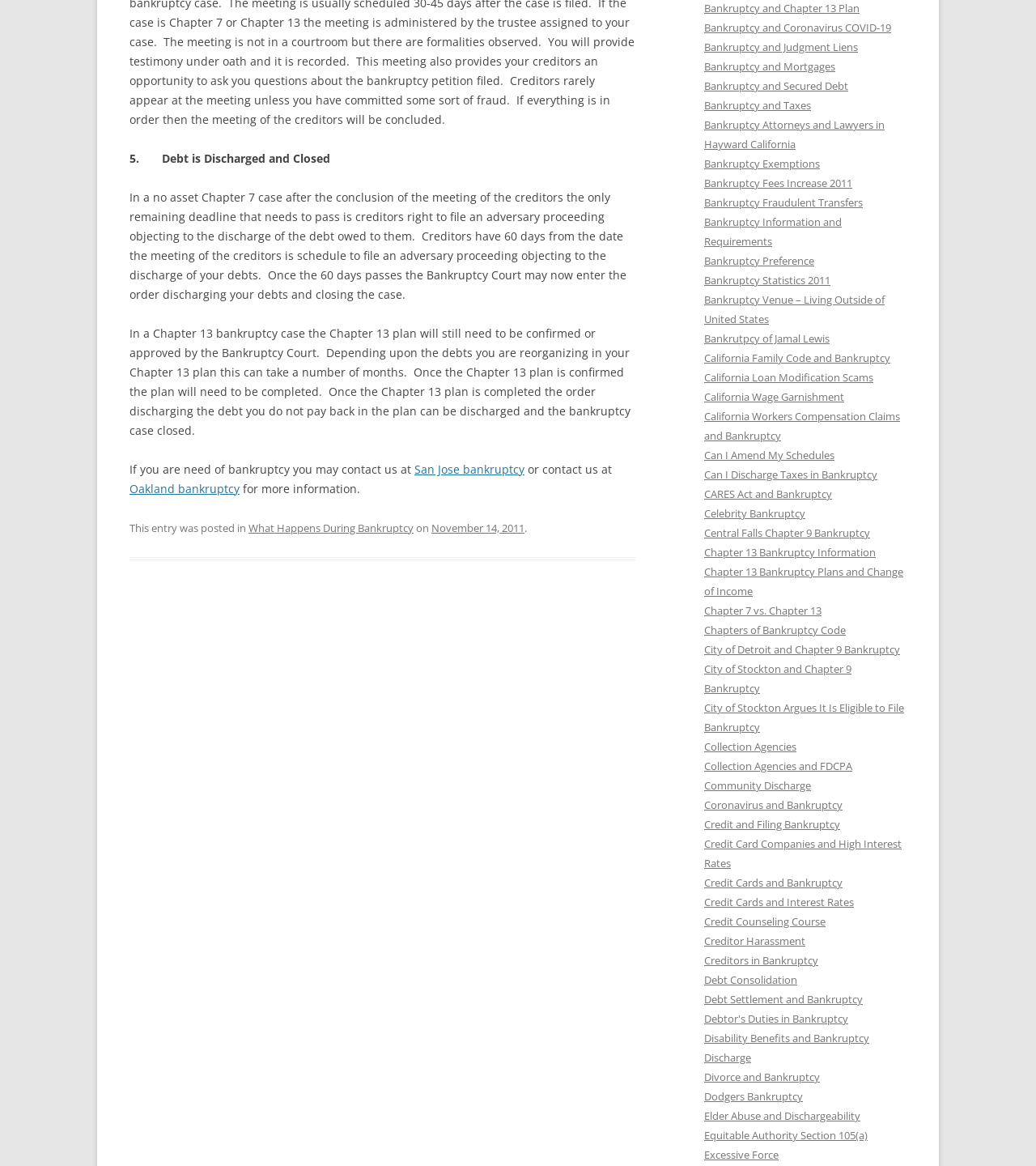Identify the bounding box coordinates for the element you need to click to achieve the following task: "Click the link to learn about Bankruptcy and Chapter 13 Plan". Provide the bounding box coordinates as four float numbers between 0 and 1, in the form [left, top, right, bottom].

[0.68, 0.001, 0.83, 0.013]